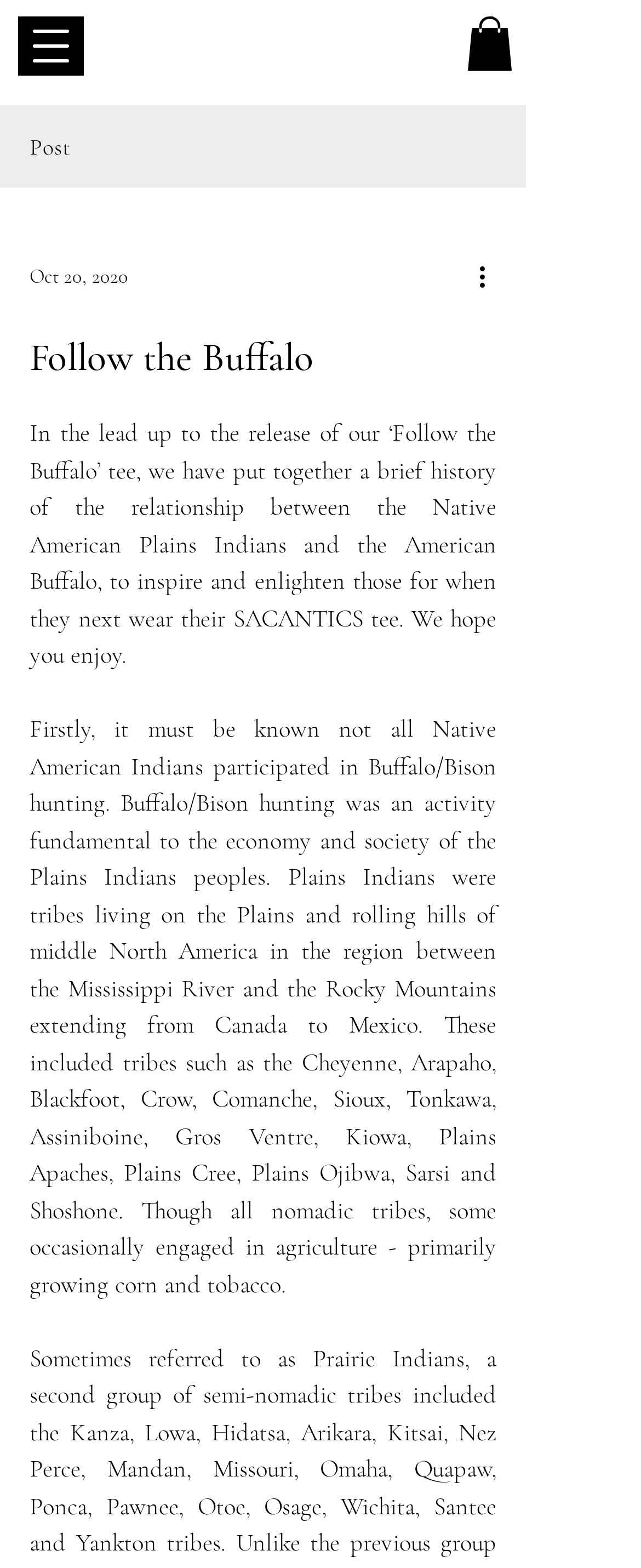Provide a short, one-word or phrase answer to the question below:
What is the primary crop grown by some Plains Indians tribes?

corn